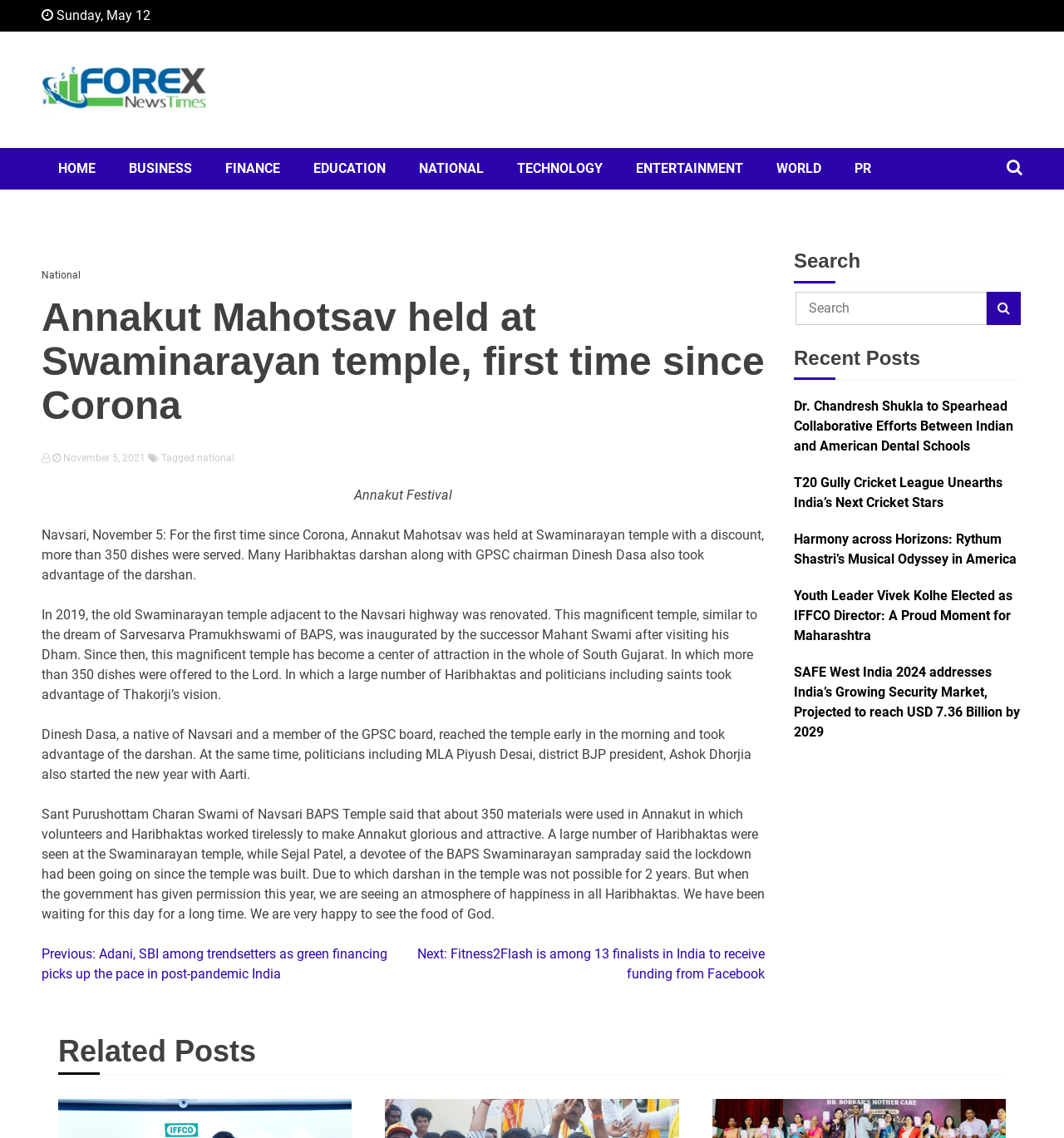Please find the bounding box for the UI element described by: "name="s" placeholder="Search"".

[0.748, 0.256, 0.928, 0.285]